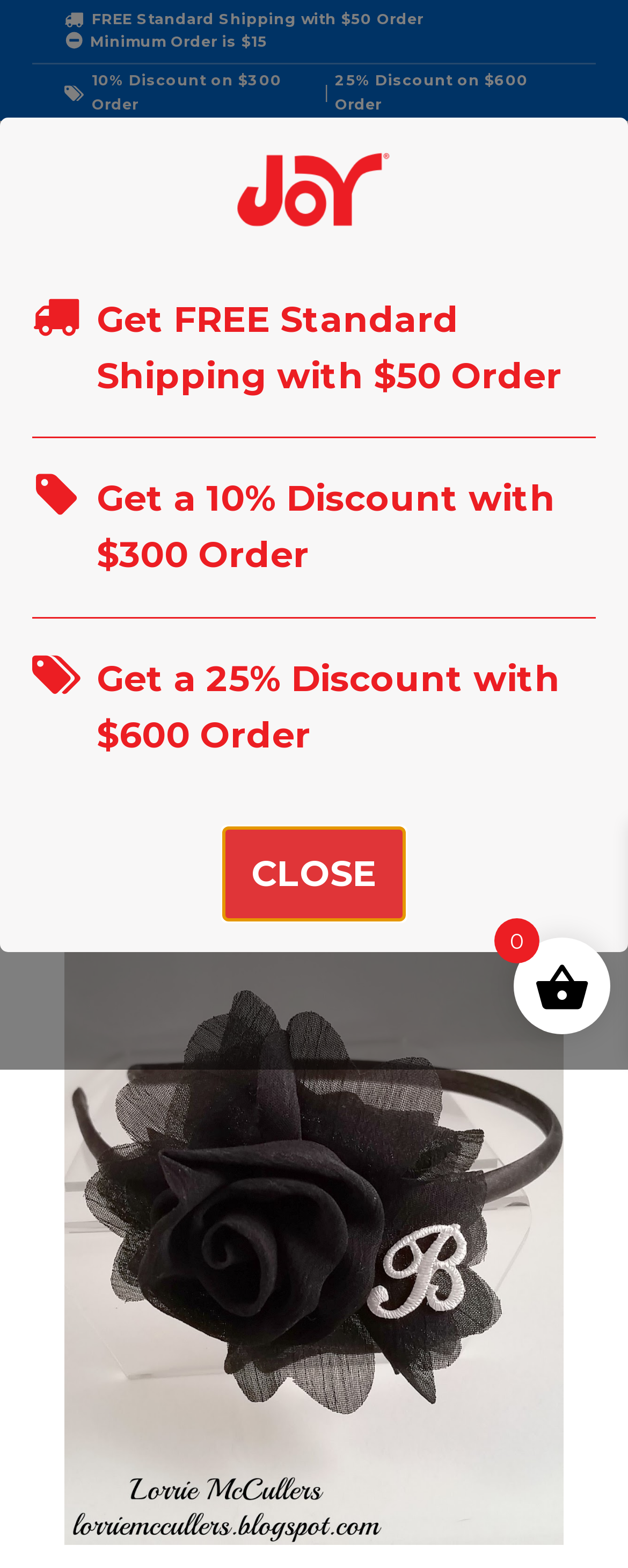What is the navigation menu item after 'ACCESSORIES'?
Give a detailed response to the question by analyzing the screenshot.

The navigation menu items are located at the middle of the webpage, and the item after 'ACCESSORIES' is 'FABRIC', indicating that the customer can navigate to the 'FABRIC' section by clicking on the corresponding link.